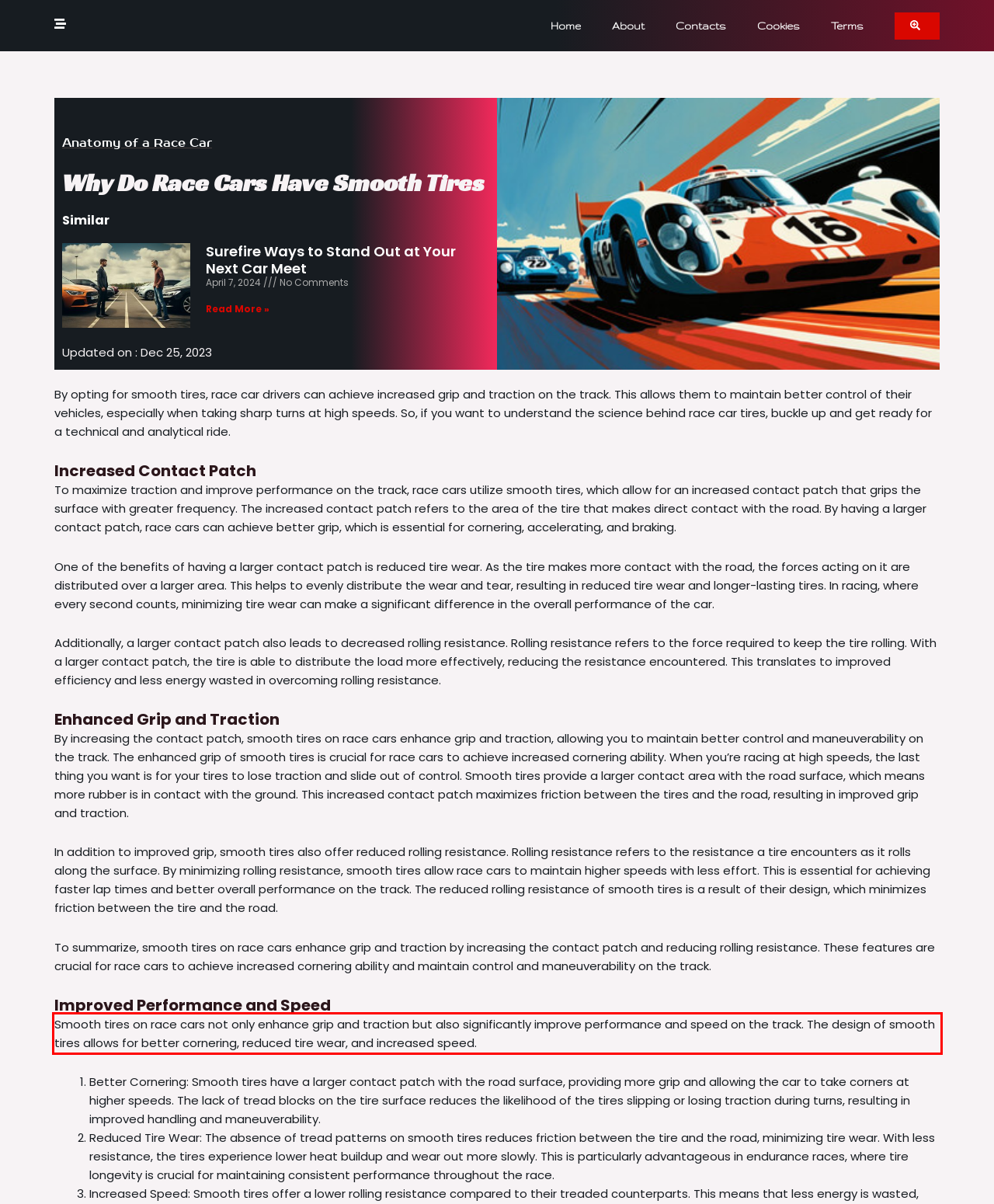Please identify and extract the text from the UI element that is surrounded by a red bounding box in the provided webpage screenshot.

Smooth tires on race cars not only enhance grip and traction but also significantly improve performance and speed on the track. The design of smooth tires allows for better cornering, reduced tire wear, and increased speed.